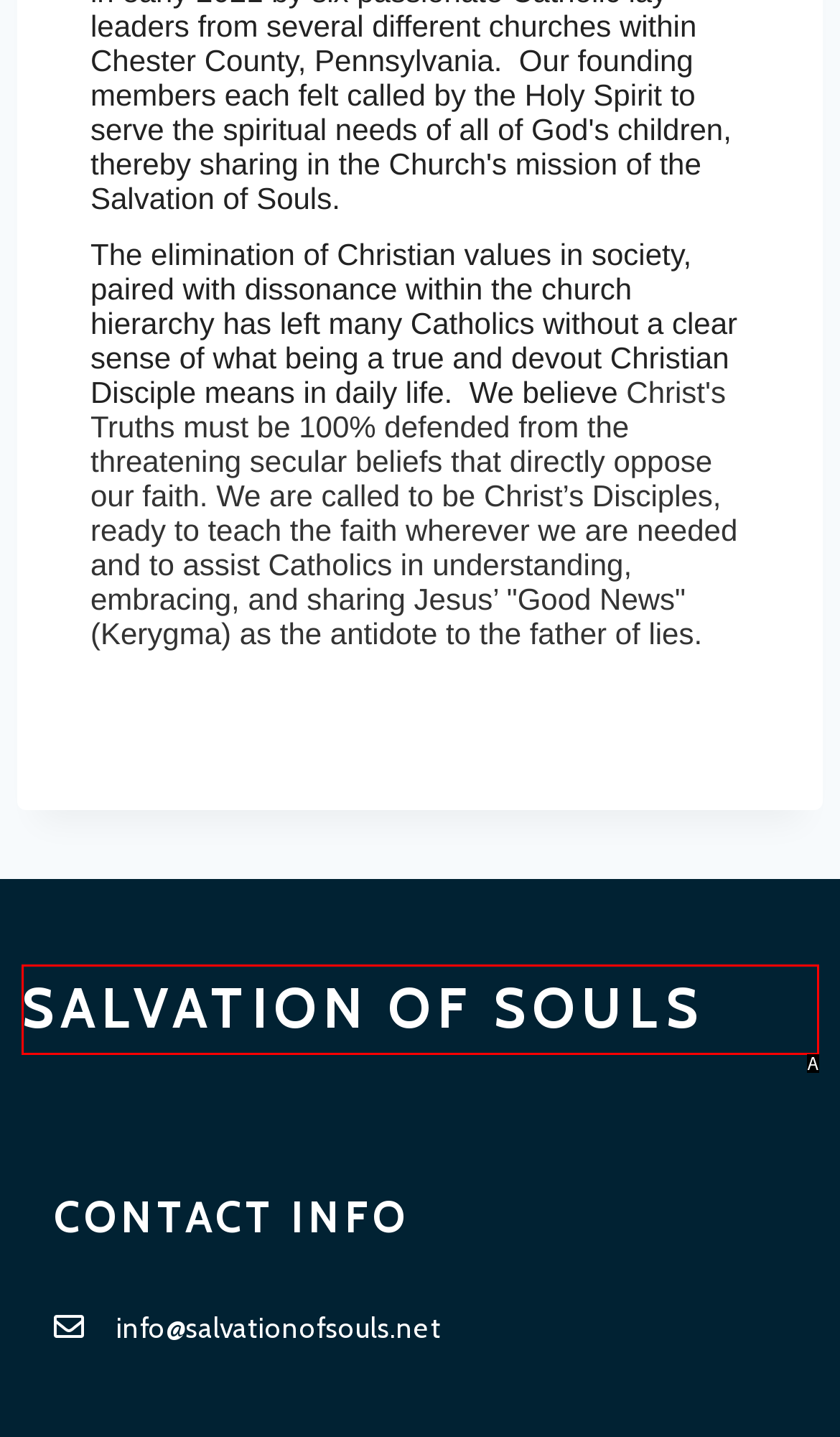Tell me which option best matches this description: Salvation of Souls
Answer with the letter of the matching option directly from the given choices.

A